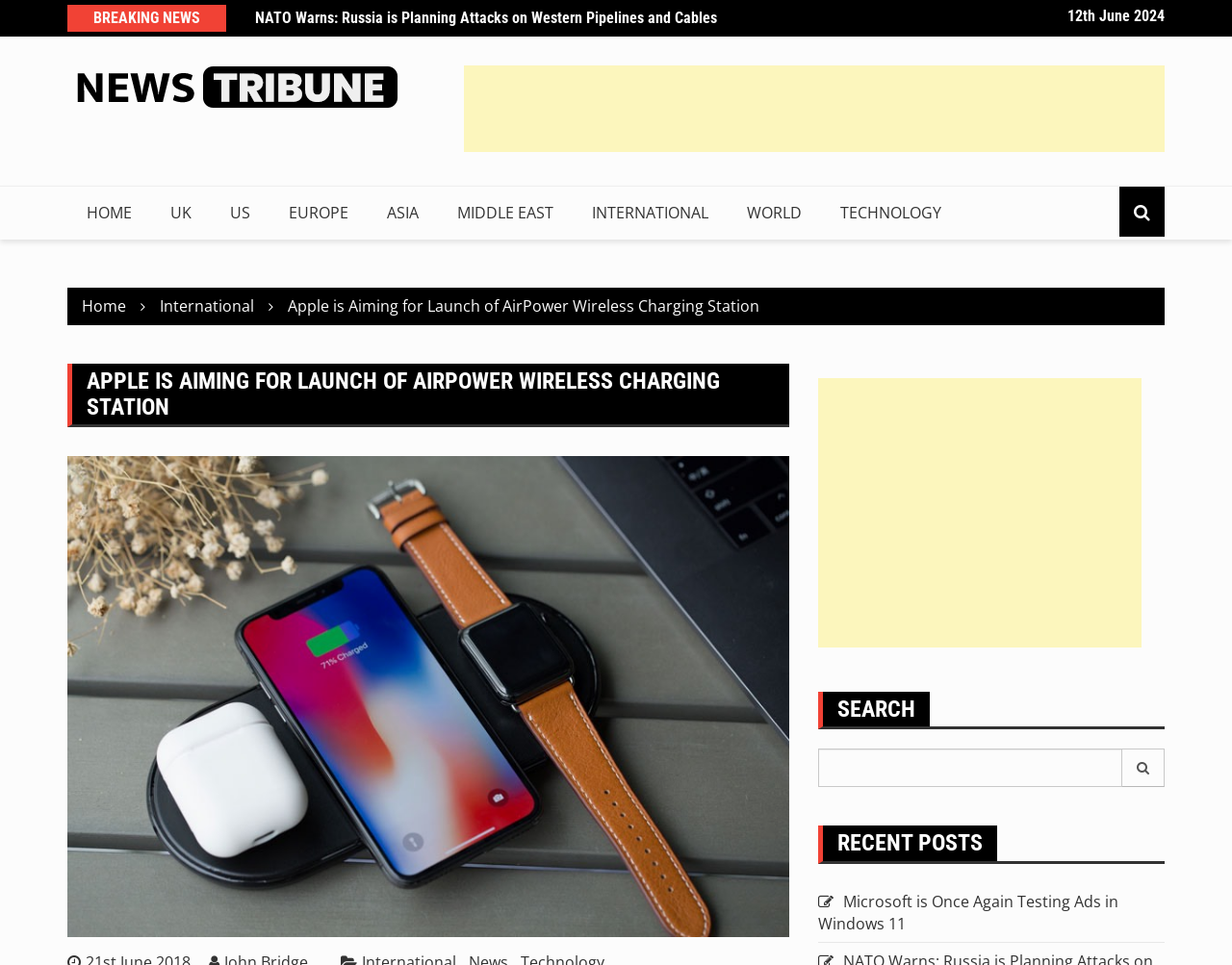Using the description "aria-label="Advertisement" name="aswift_1" title="Advertisement"", locate and provide the bounding box of the UI element.

[0.377, 0.067, 0.945, 0.157]